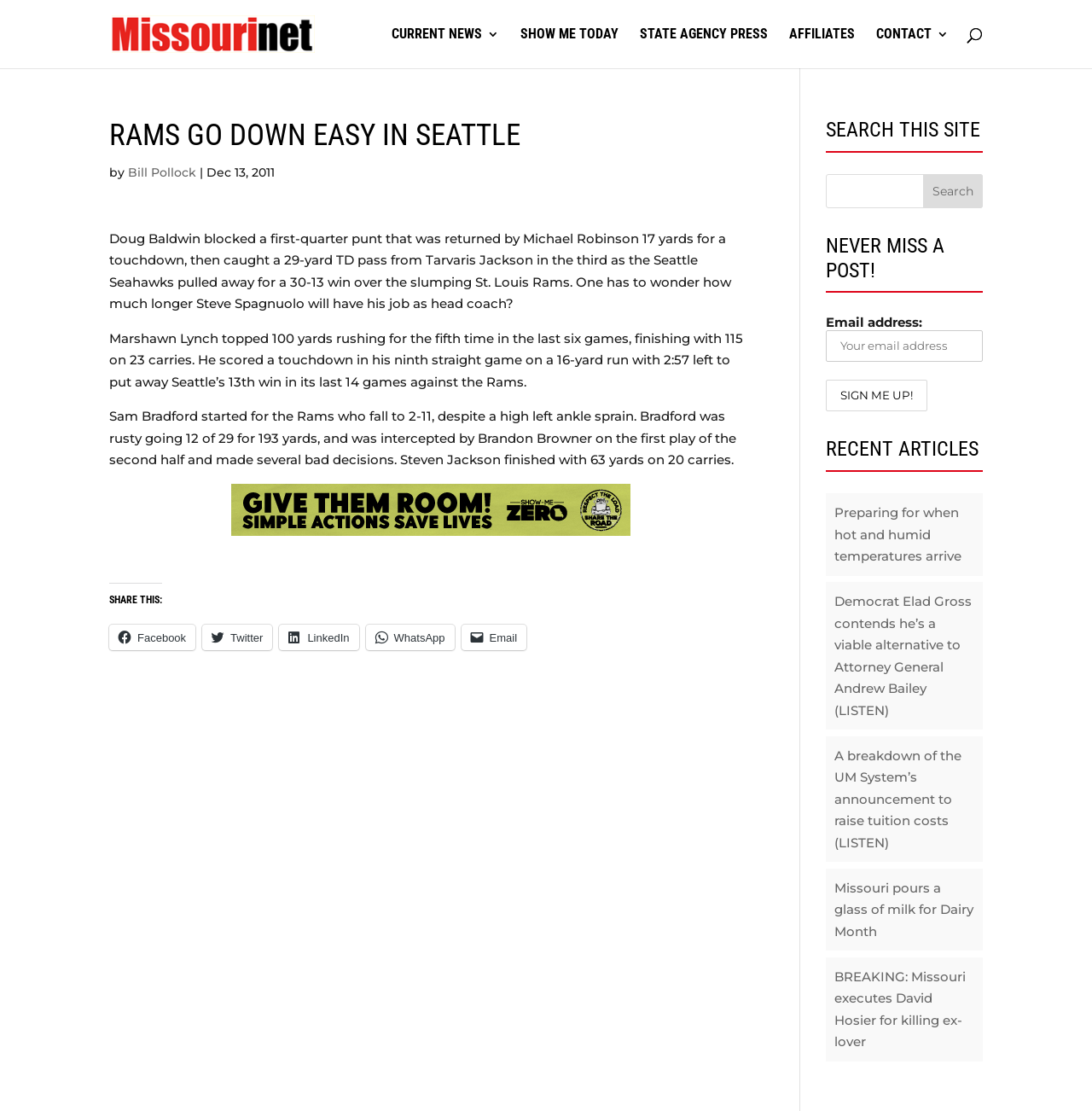Please identify the bounding box coordinates of the region to click in order to complete the given instruction: "Search for something on the site". The coordinates should be four float numbers between 0 and 1, i.e., [left, top, right, bottom].

[0.756, 0.157, 0.9, 0.187]